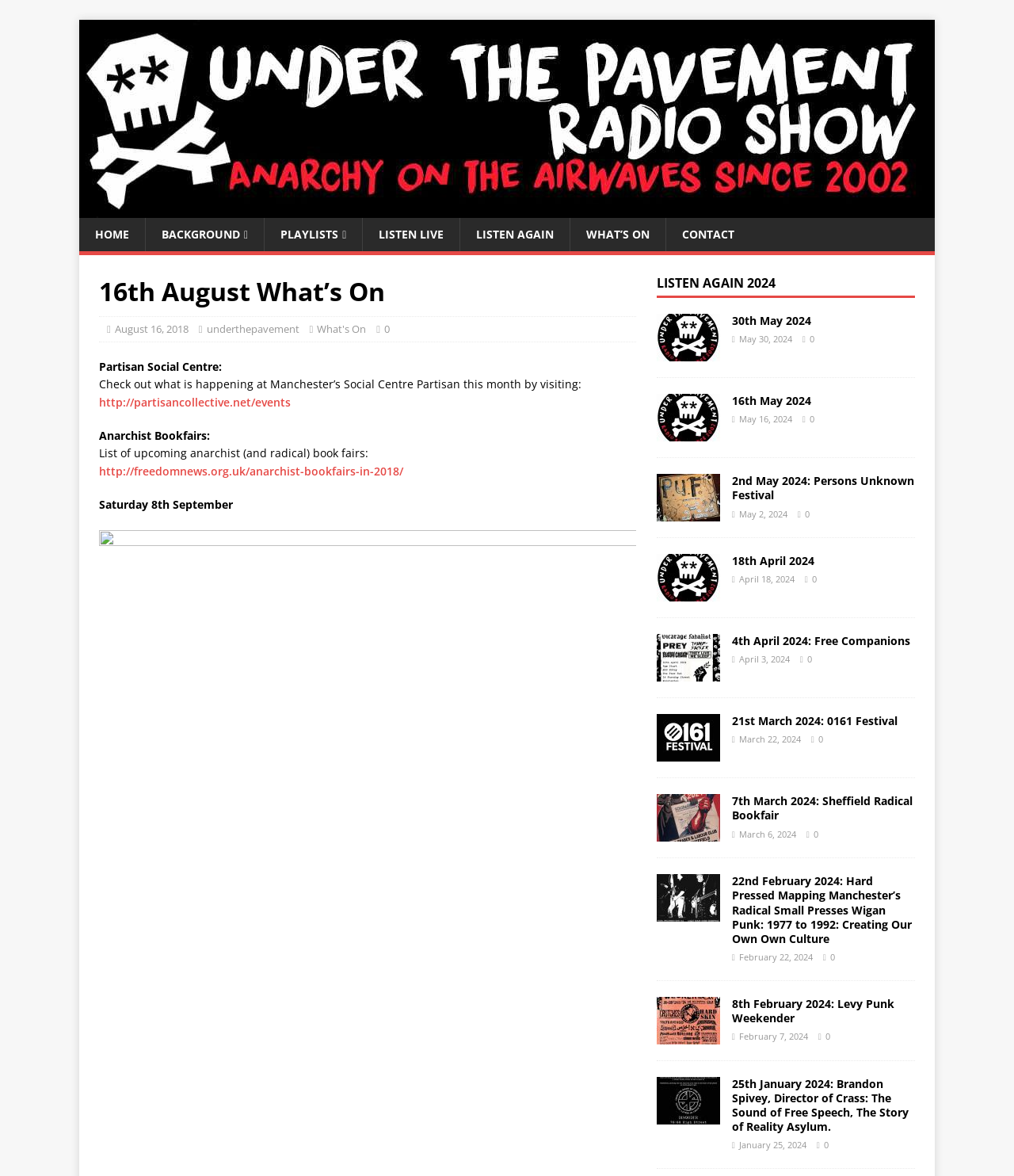Determine the bounding box coordinates of the clickable element to complete this instruction: "Explore the anarchist bookfairs". Provide the coordinates in the format of four float numbers between 0 and 1, [left, top, right, bottom].

[0.098, 0.394, 0.398, 0.407]